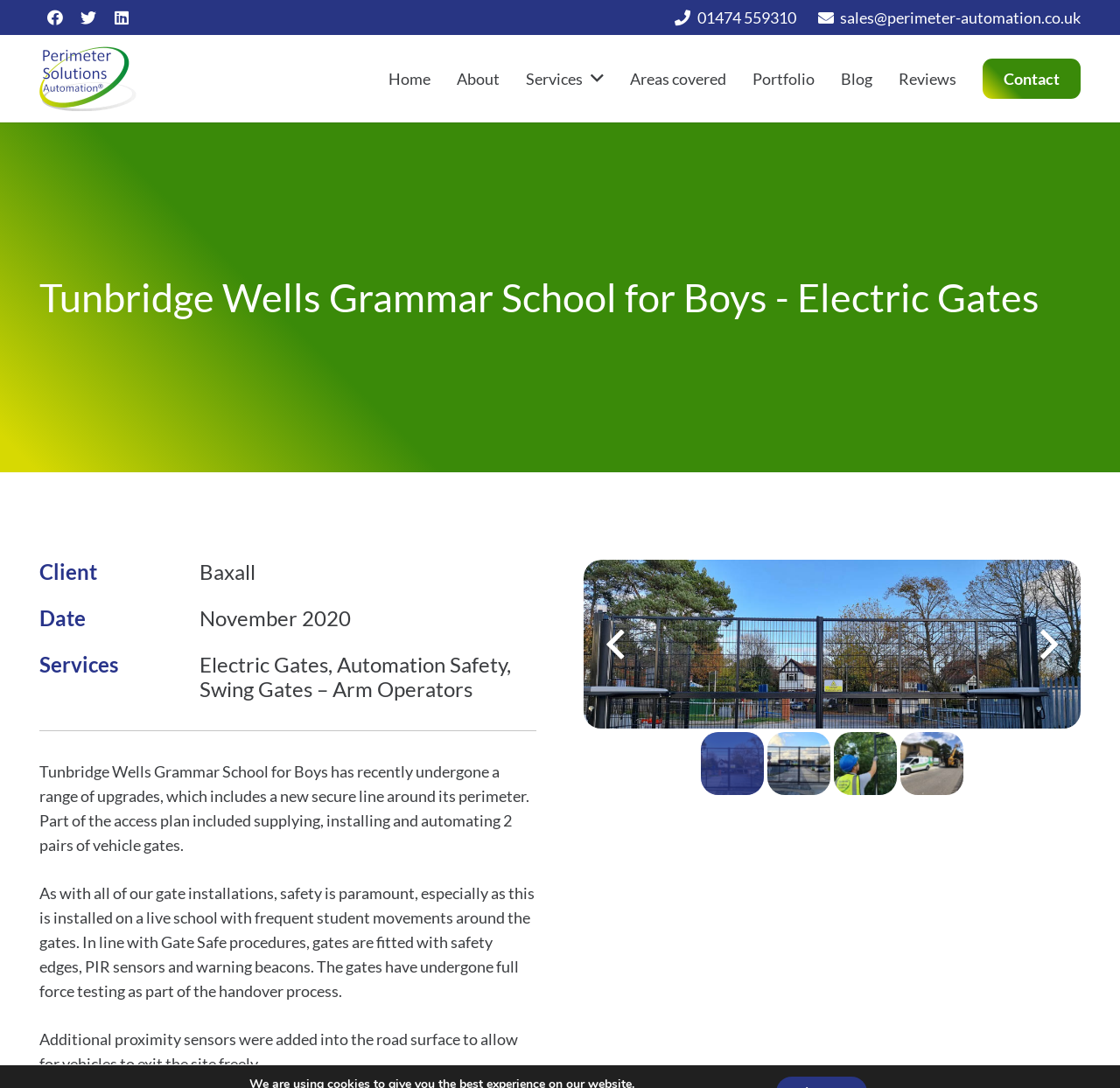Can you give a comprehensive explanation to the question given the content of the image?
What is the name of the school in the project?

I found the answer by looking at the heading 'Tunbridge Wells Grammar School for Boys - Electric Gates' which indicates that the project is related to this school.